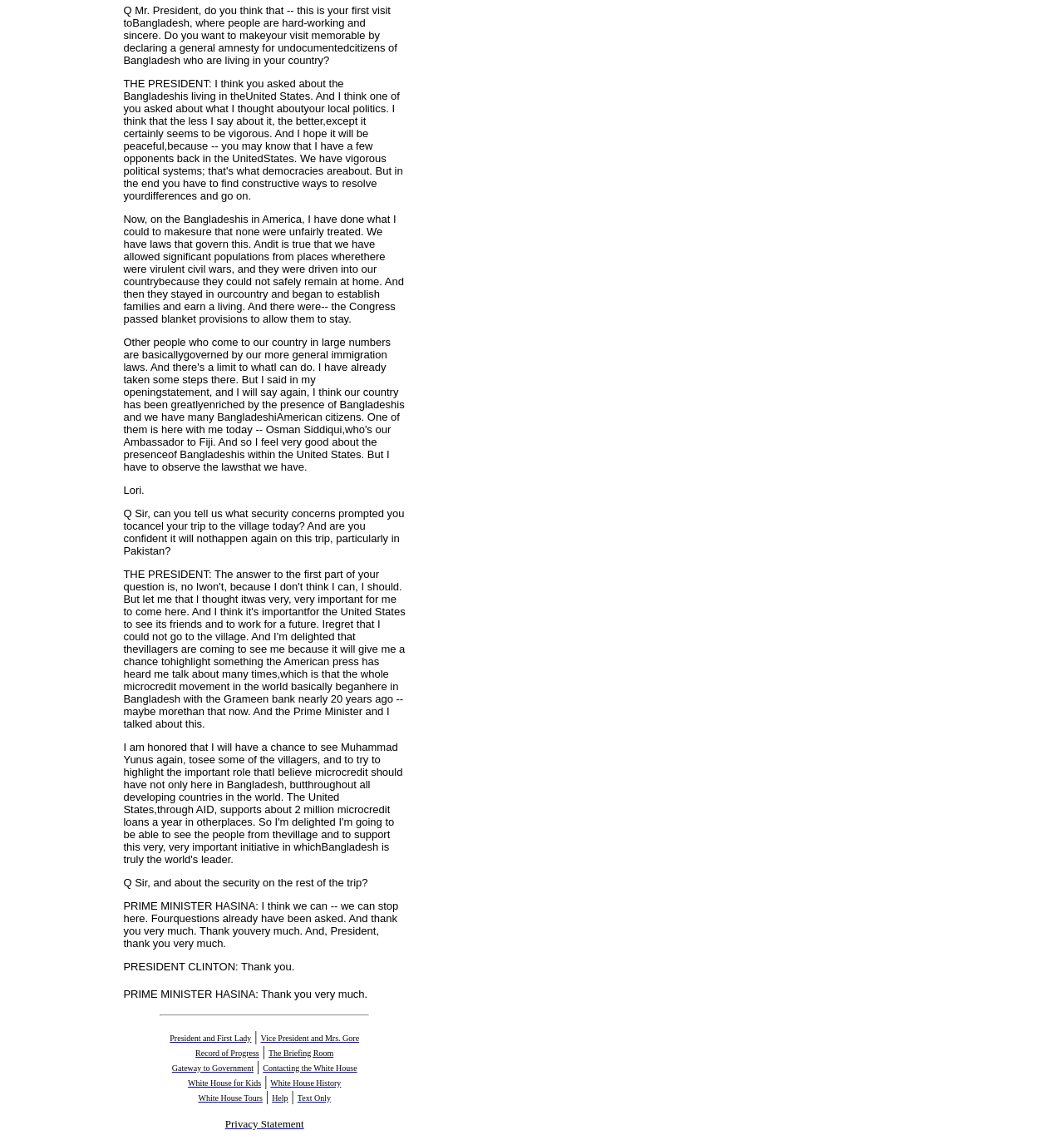Please give a short response to the question using one word or a phrase:
What is the topic of the conversation?

Visit to Bangladesh